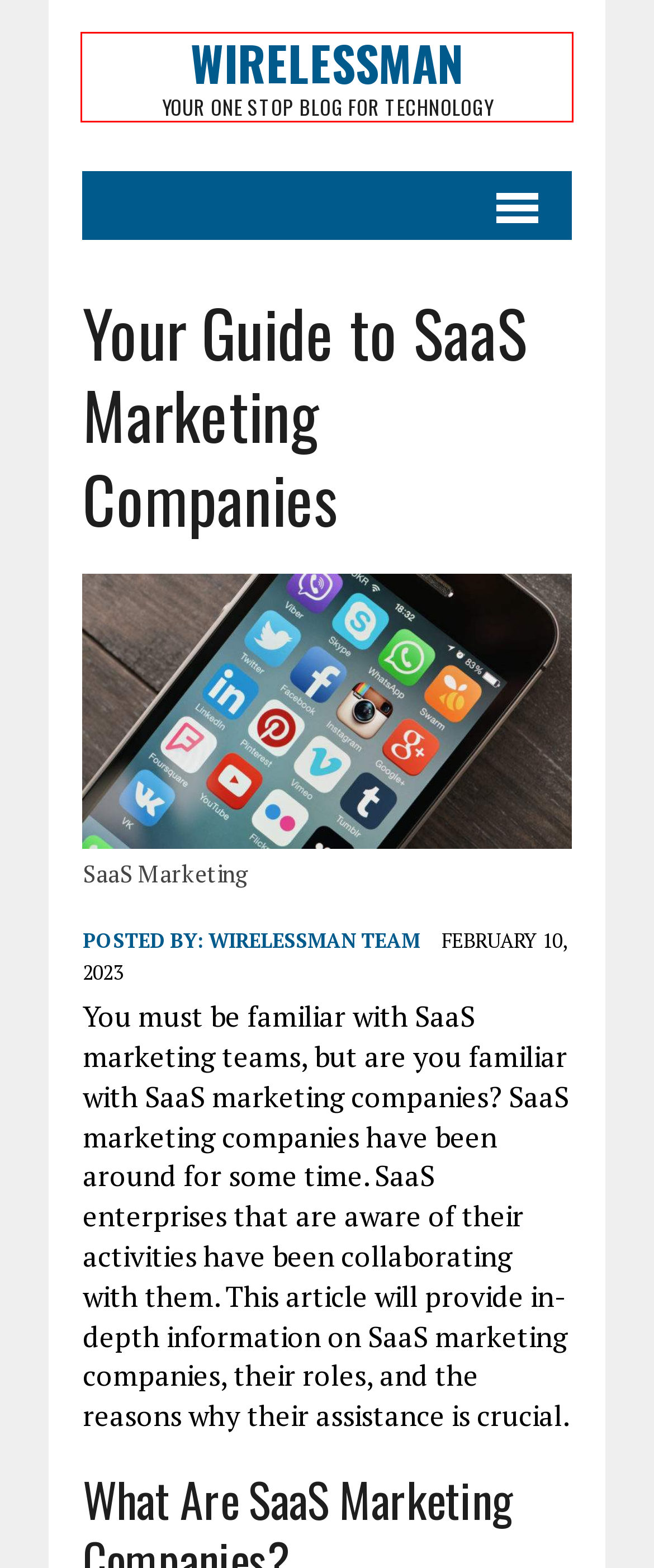Given a screenshot of a webpage with a red bounding box highlighting a UI element, determine which webpage description best matches the new webpage that appears after clicking the highlighted element. Here are the candidates:
A. Marketing | WirelessMan
B. Exploring Capital Goods as a Lucrative Career Path: A Comprehensive Analysis | WirelessMan
C. Technology | WirelessMan
D. WirelessMan
E. Easy Ways to Make Your Business More Eco-Friendly | WirelessMan
F. Apps | WirelessMan
G. Career | WirelessMan
H. Business | WirelessMan

D